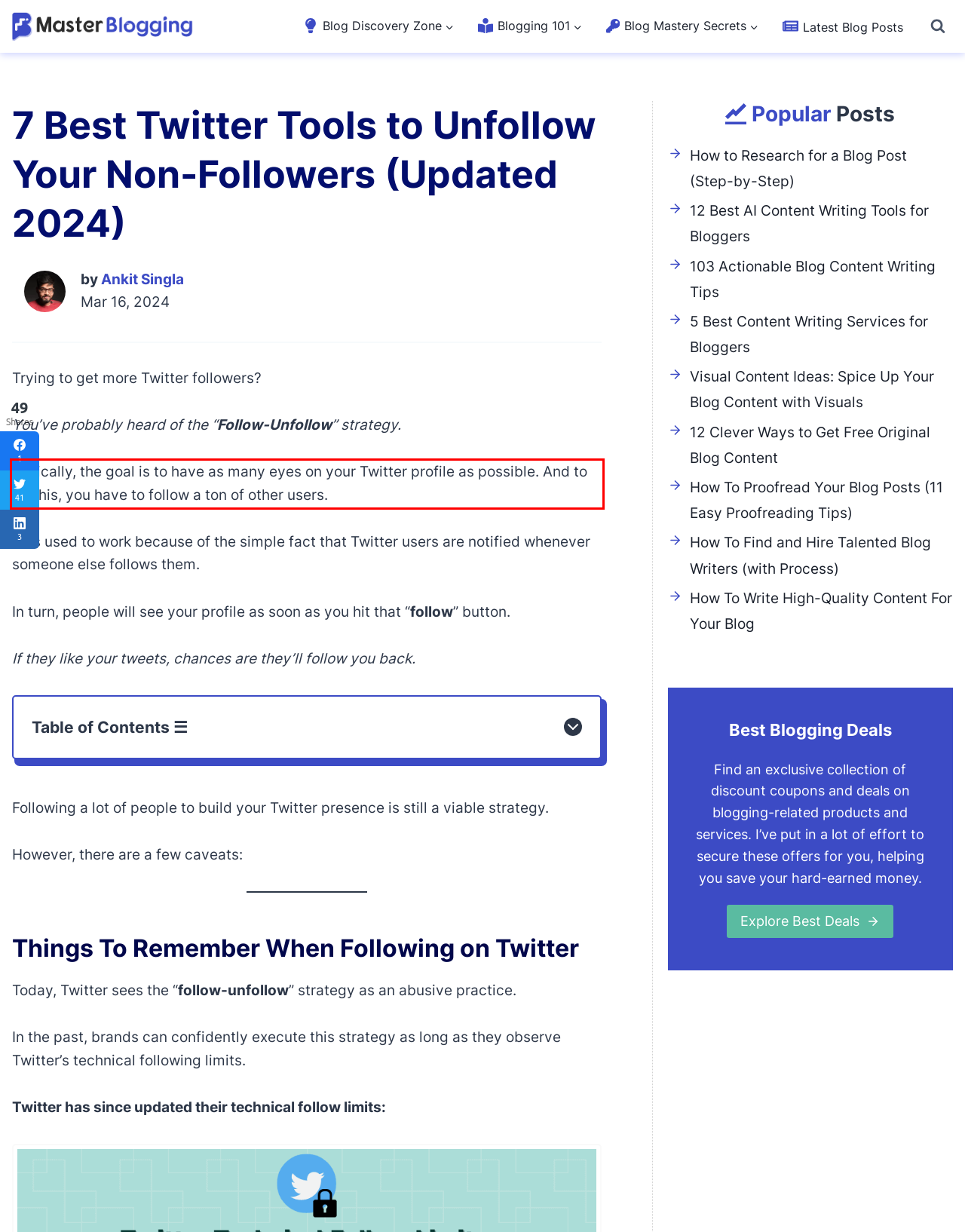Review the screenshot of the webpage and recognize the text inside the red rectangle bounding box. Provide the extracted text content.

Basically, the goal is to have as many eyes on your Twitter profile as possible. And to do this, you have to follow a ton of other users.